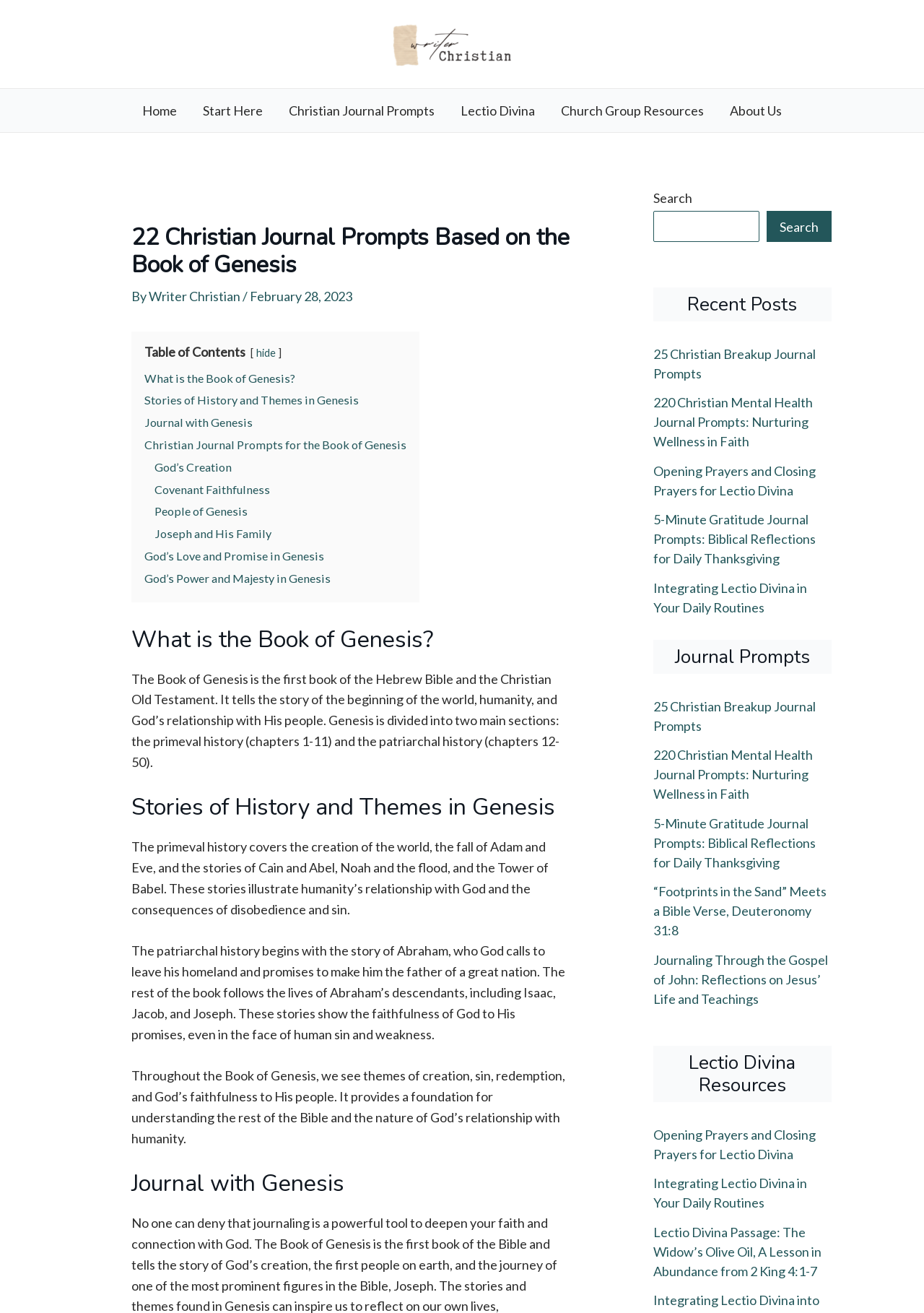Specify the bounding box coordinates of the area to click in order to follow the given instruction: "Read the article 'What is the Book of Genesis?'."

[0.156, 0.283, 0.32, 0.293]